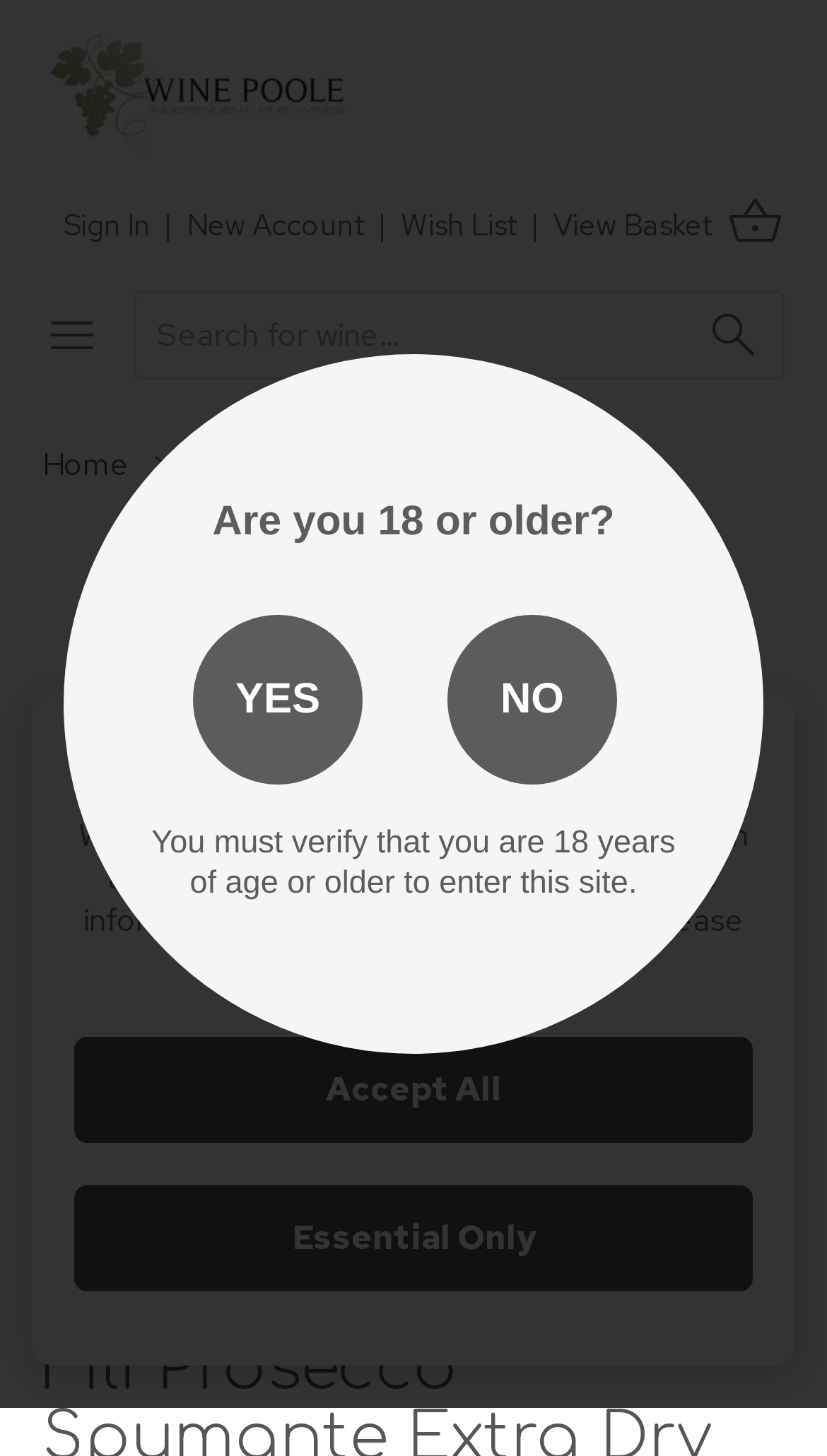Find the bounding box coordinates of the clickable area required to complete the following action: "View Basket".

[0.669, 0.141, 0.862, 0.167]